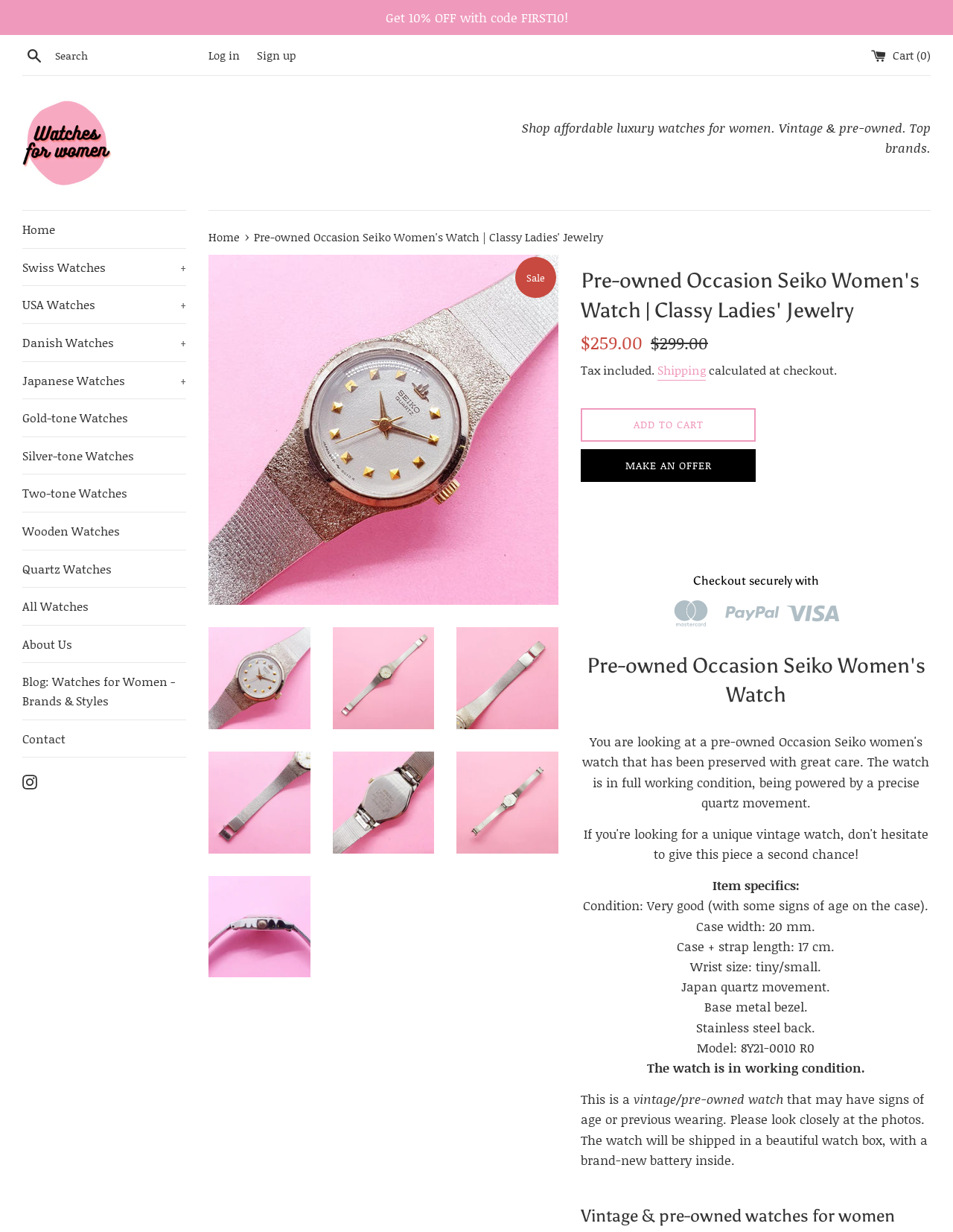Locate the UI element that matches the description parent_node: Search aria-label="Search" name="q" placeholder="Search" in the webpage screenshot. Return the bounding box coordinates in the format (top-left x, top-left y, bottom-right x, bottom-right y), with values ranging from 0 to 1.

[0.052, 0.033, 0.219, 0.057]